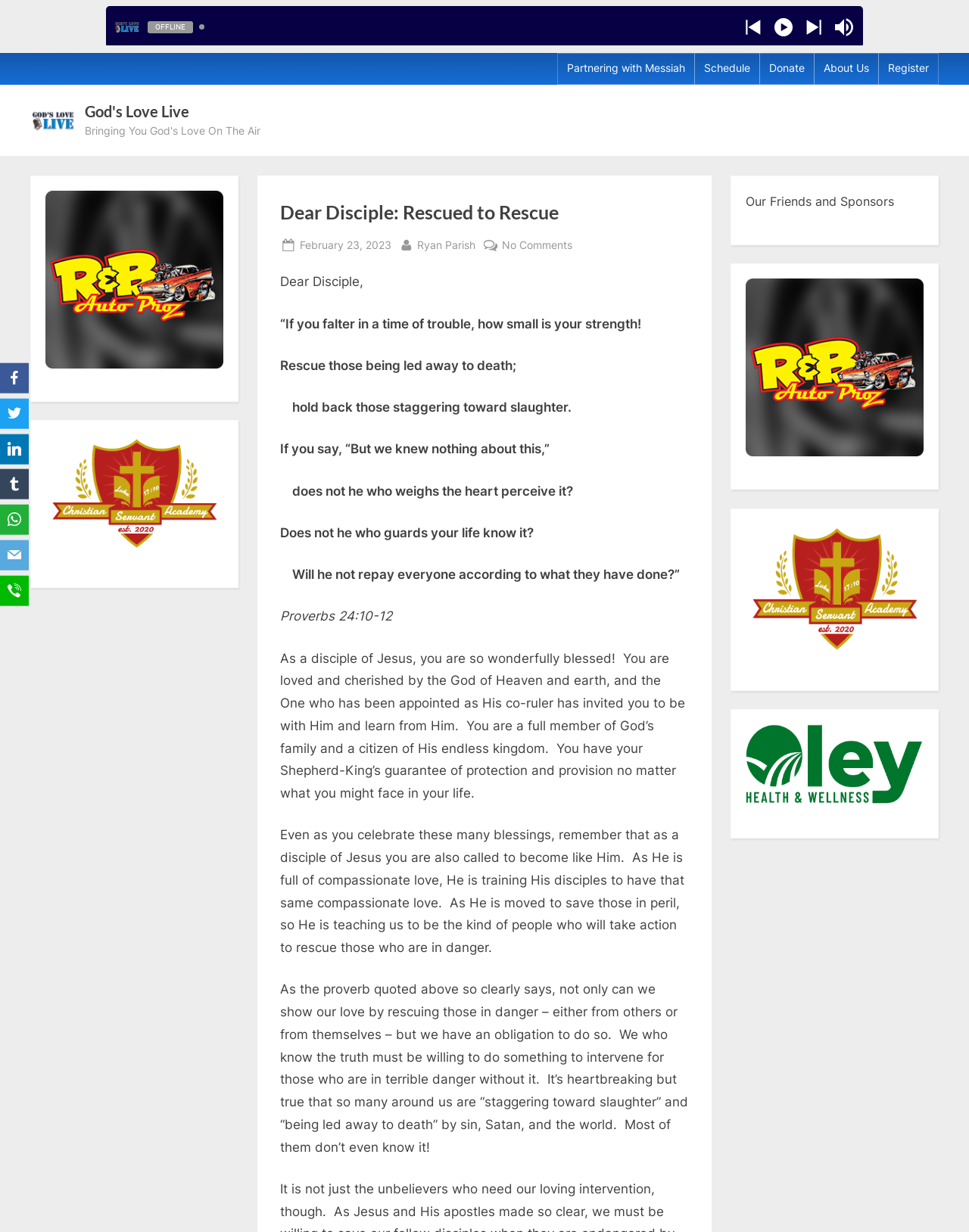Find the bounding box coordinates of the clickable region needed to perform the following instruction: "Go back to home page". The coordinates should be provided as four float numbers between 0 and 1, i.e., [left, top, right, bottom].

None